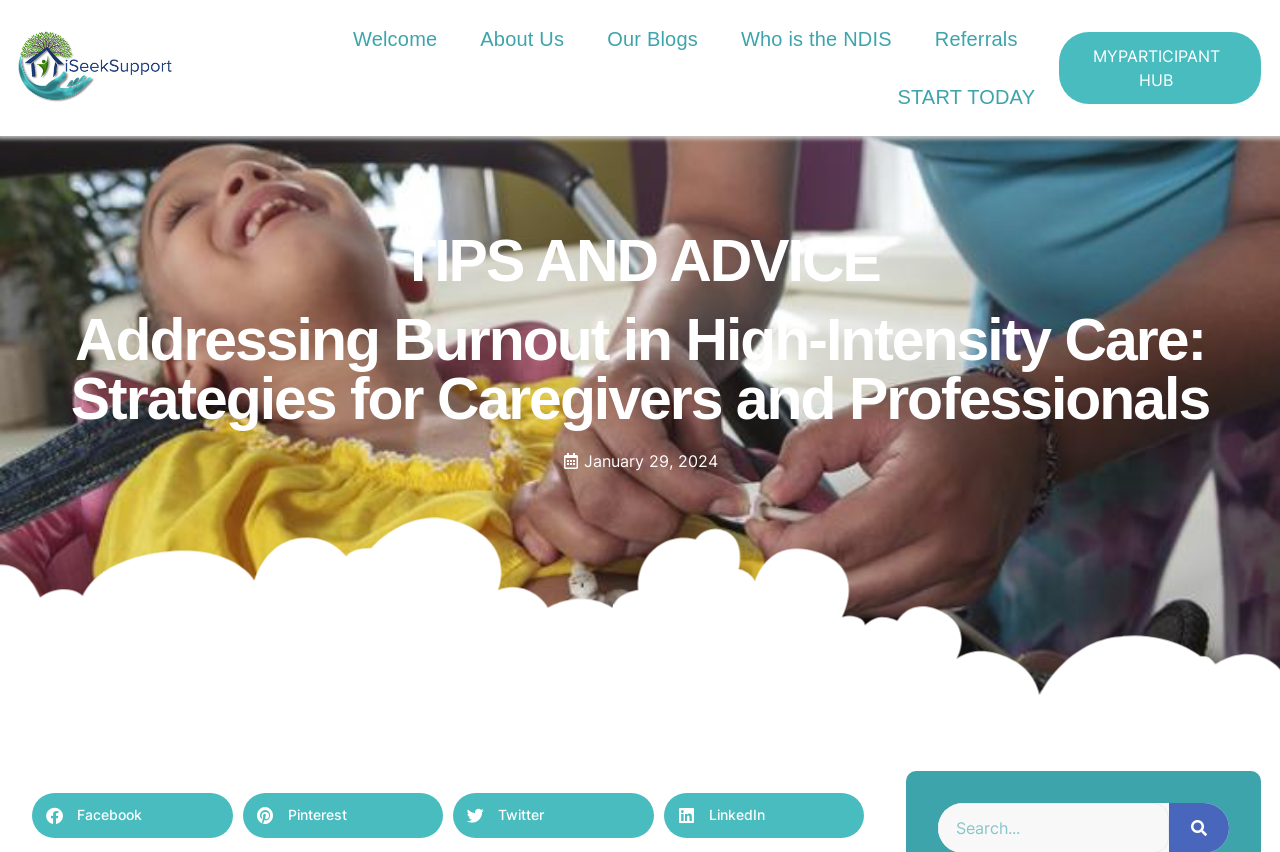Describe all the key features and sections of the webpage thoroughly.

The webpage is focused on addressing burnout in high-intensity care, specifically providing strategies for caregivers and professionals. At the top, there is a navigation menu with six links: "Welcome", "About Us", "Our Blogs", "Who is the NDIS", "Referrals", and "START TODAY", which are evenly spaced and aligned horizontally. 

Below the navigation menu, there is a prominent heading "TIPS AND ADVICE" with a link to the same title. Underneath, there is another heading "Addressing Burnout in High-Intensity Care: Strategies for Caregivers and Professionals", which is the title of the webpage. 

On the right side of the title, there is a link to a specific date, "January 29, 2024", with an adjacent time element. 

At the bottom of the page, there are four social media sharing buttons: "Share on facebook", "Share on pinterest", "Share on twitter", and "Share on linkedin", each with its respective icon and label. These buttons are aligned horizontally and take up the full width of the page.